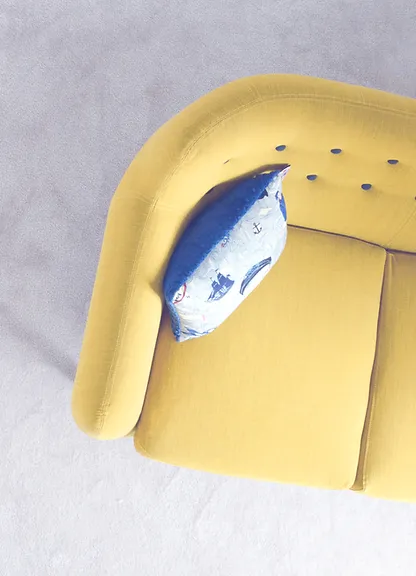Use the information in the screenshot to answer the question comprehensively: What is the purpose of the sofa's design?

The caption explains that the sofa's modern and inviting design is perfect for therapeutic settings, such as counselling or therapy sessions, to foster open conversations and create a cozy atmosphere.